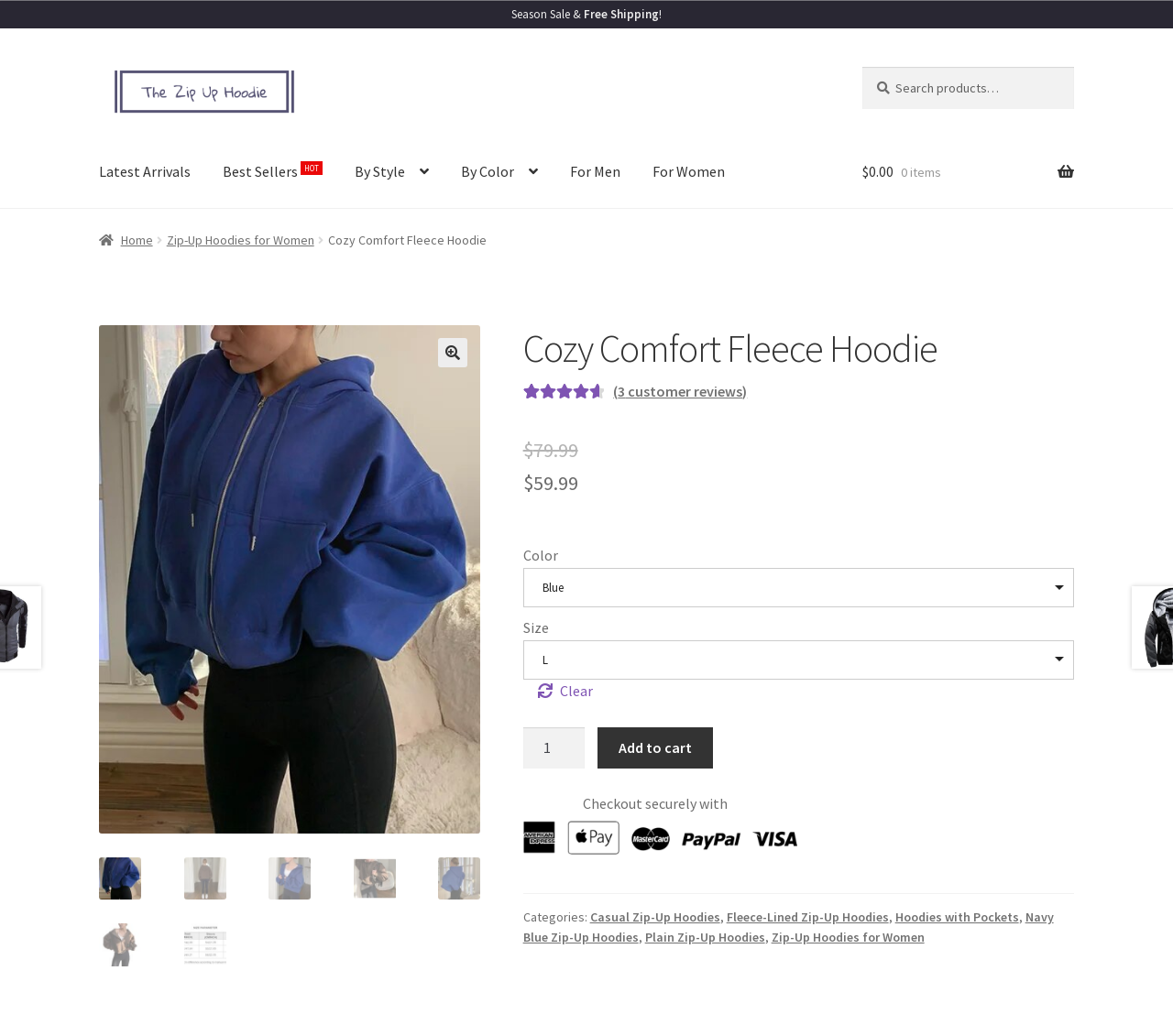What is the color of the product?
Using the image as a reference, give an elaborate response to the question.

The color of the product can be found in the section where it is listed as 'Color: Blue', which is one of the product details.